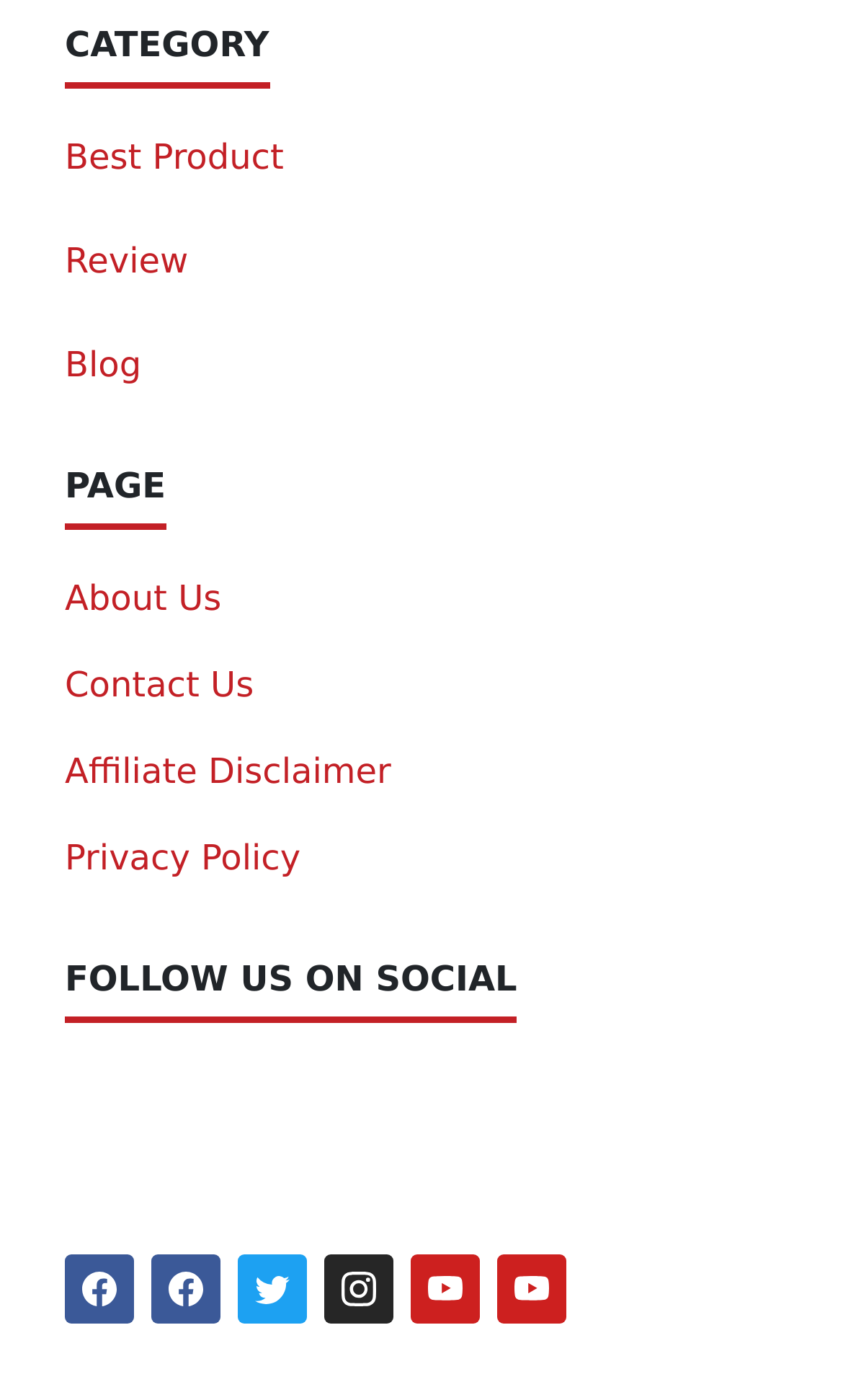Locate the bounding box coordinates of the element to click to perform the following action: 'Visit About Us page'. The coordinates should be given as four float values between 0 and 1, in the form of [left, top, right, bottom].

[0.077, 0.412, 0.263, 0.442]